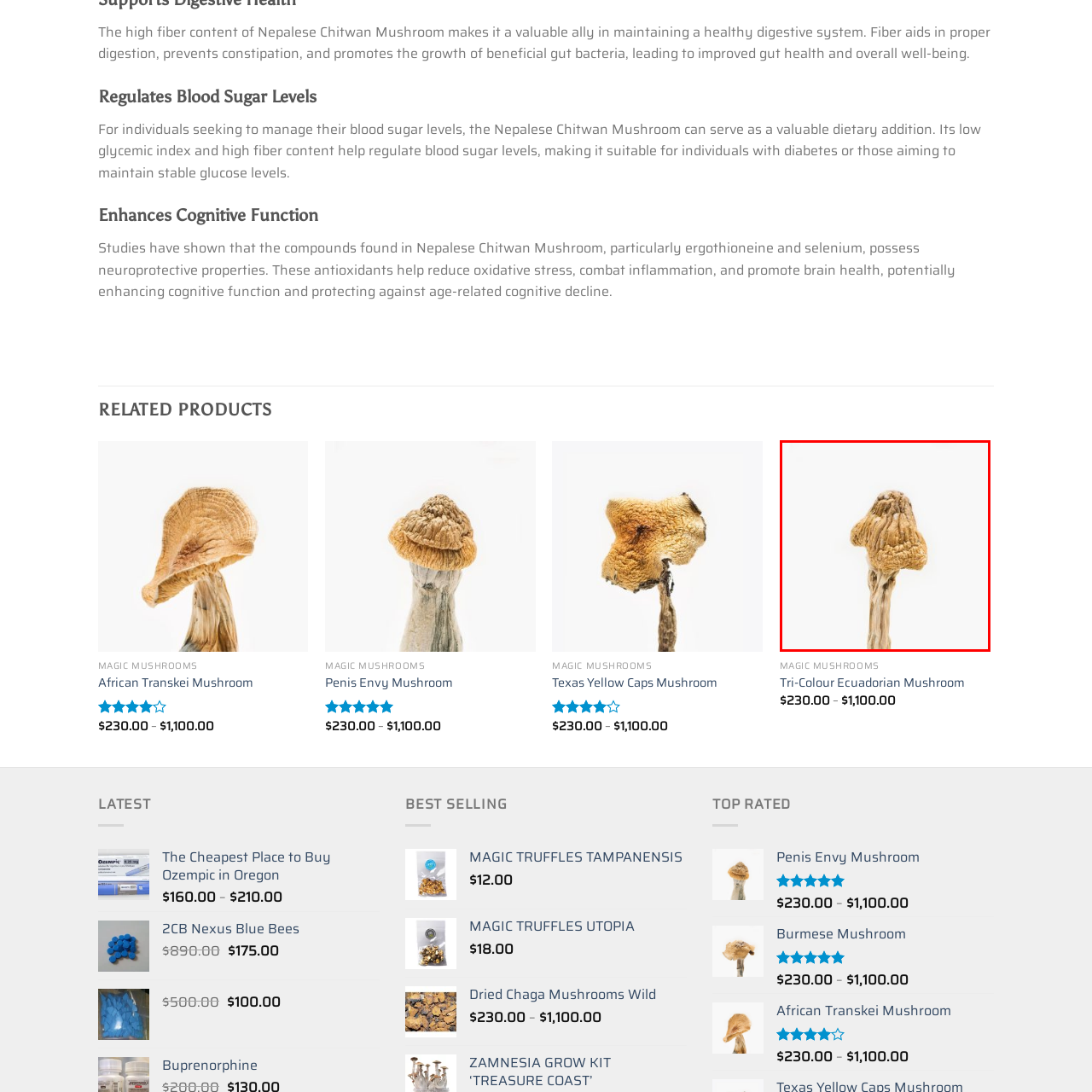Offer a detailed account of what is shown inside the red bounding box.

This image features the Tri-Colour Ecuadorian Mushroom, known for its unique appearance characterized by a textured, golden-brown cap and a slender, light-colored stem. This mushroom variant is not only visually striking but is also part of a selection of magic mushrooms that offer various attributes, such as potential psychoactive effects and culinary uses. It is available for purchase online, typically priced between $230.00 and $1,100.00, catering to enthusiasts and those exploring its unique properties. The mushroom is presented against a clean, white background, allowing its intricate details and colors to stand out prominently, emphasizing its natural allure.